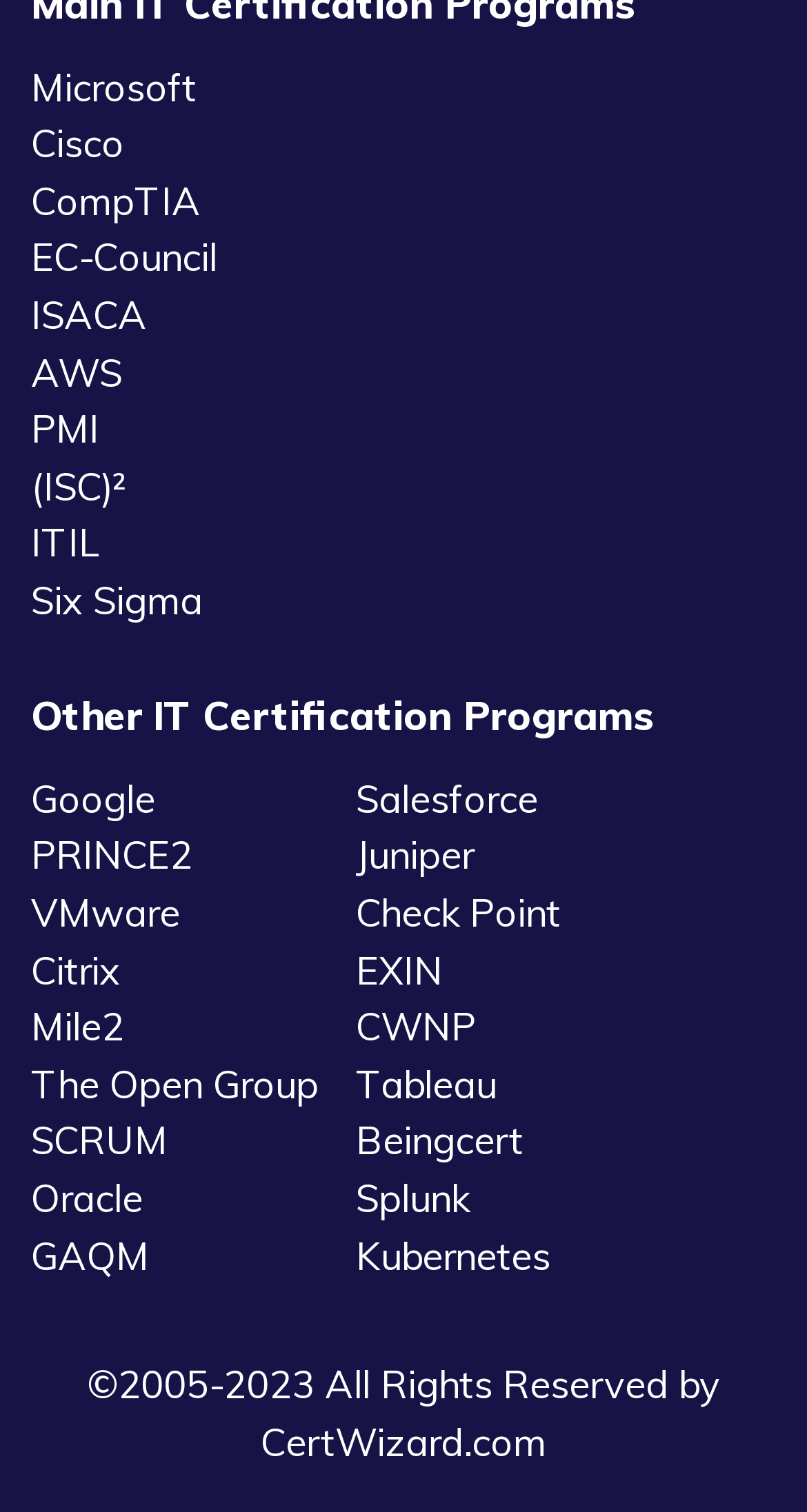Find the bounding box coordinates for the HTML element described as: "parent_node: Skip to content". The coordinates should consist of four float values between 0 and 1, i.e., [left, top, right, bottom].

None